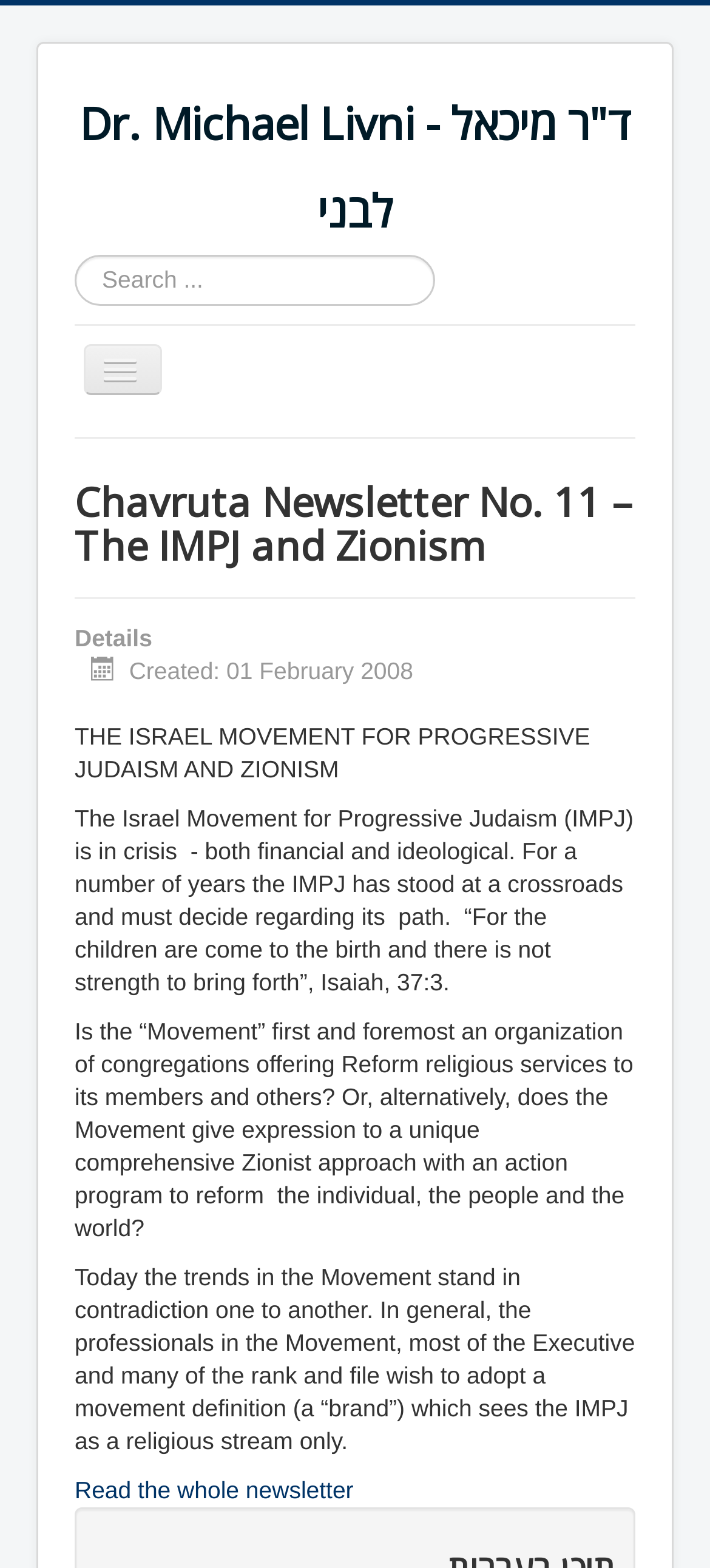Please reply to the following question using a single word or phrase: 
How many links are in the navigation menu?

7